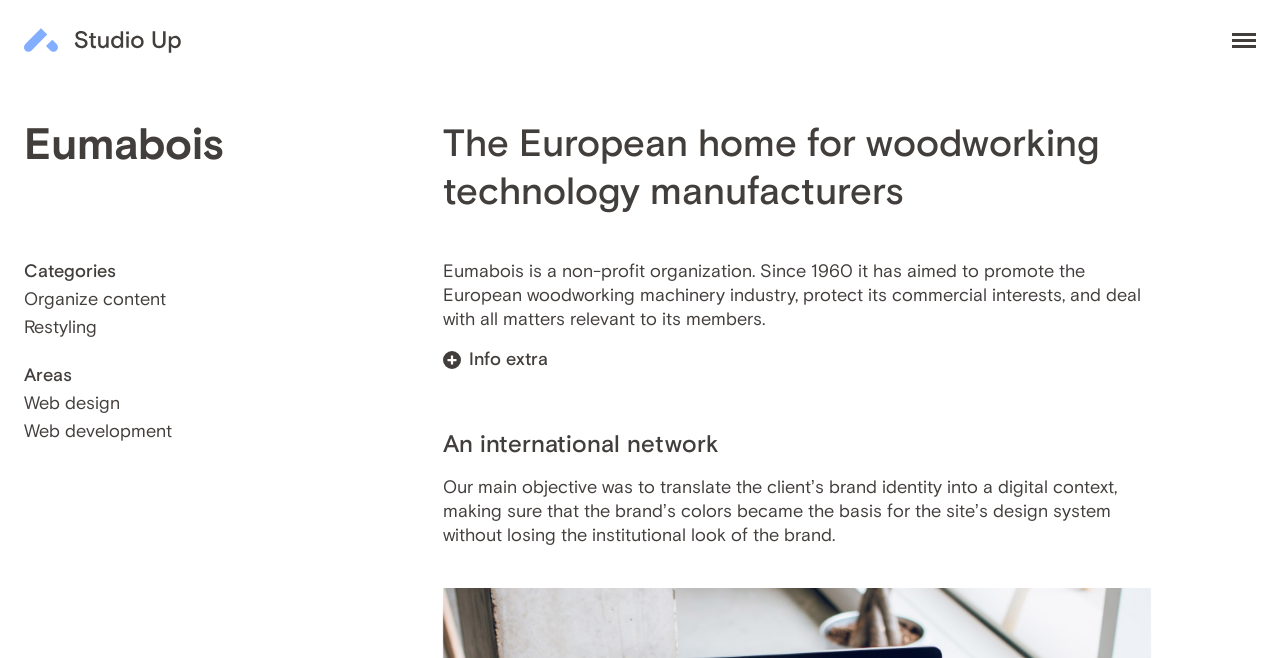Please determine the bounding box coordinates for the UI element described as: "Organize content".

[0.019, 0.438, 0.245, 0.475]